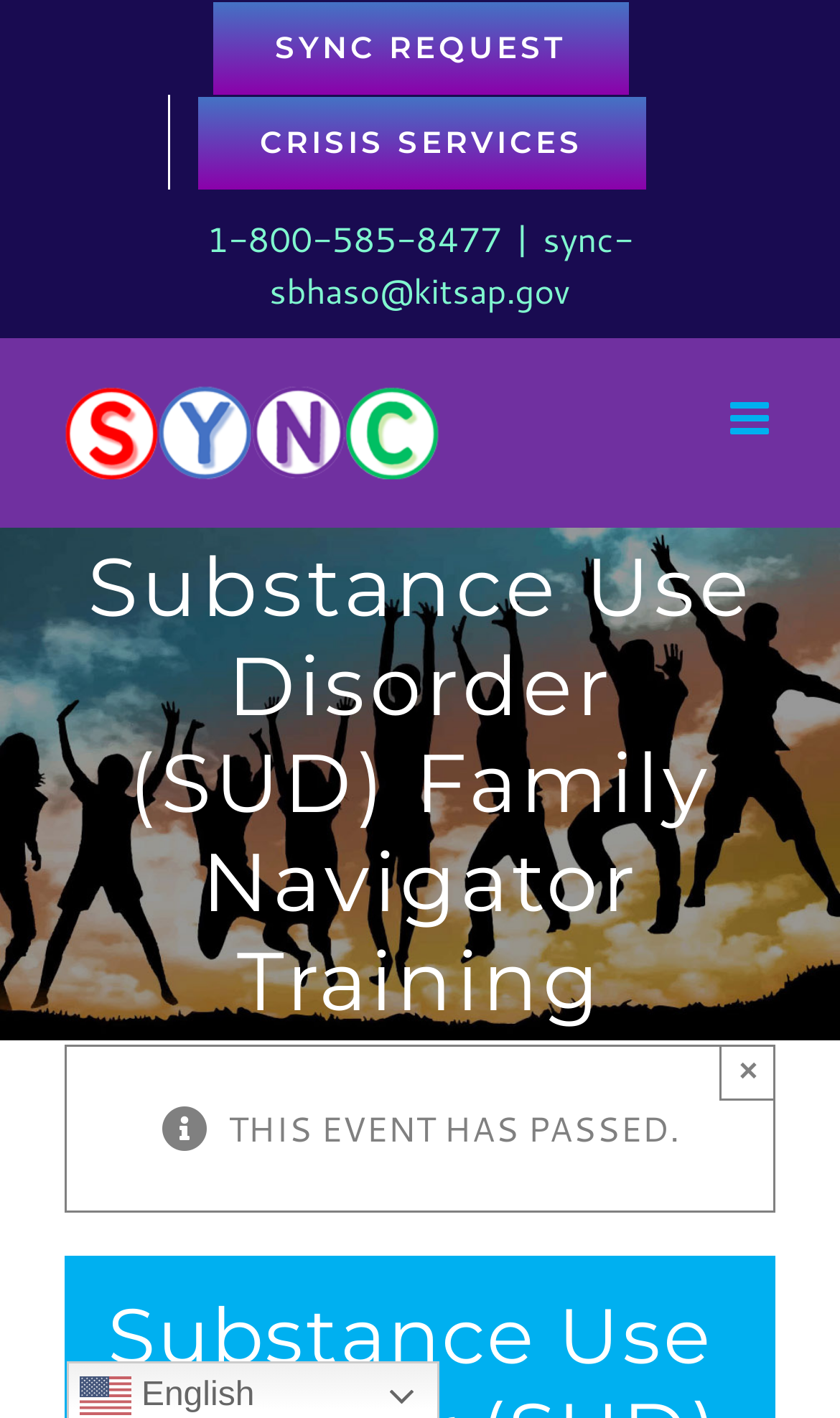Find the bounding box coordinates for the HTML element specified by: "aria-label="Toggle mobile menu"".

[0.869, 0.28, 0.923, 0.312]